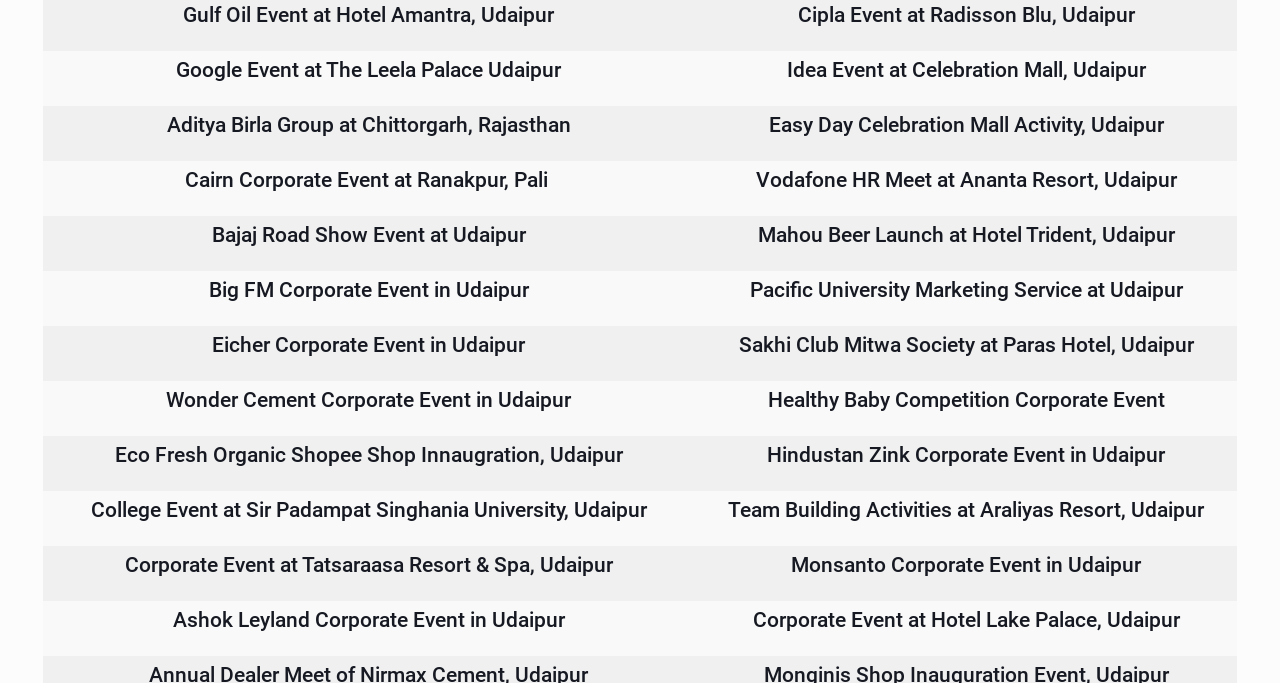Highlight the bounding box coordinates of the region I should click on to meet the following instruction: "Check out College Event at Sir Padampat Singhania University, Udaipur".

[0.071, 0.729, 0.505, 0.764]